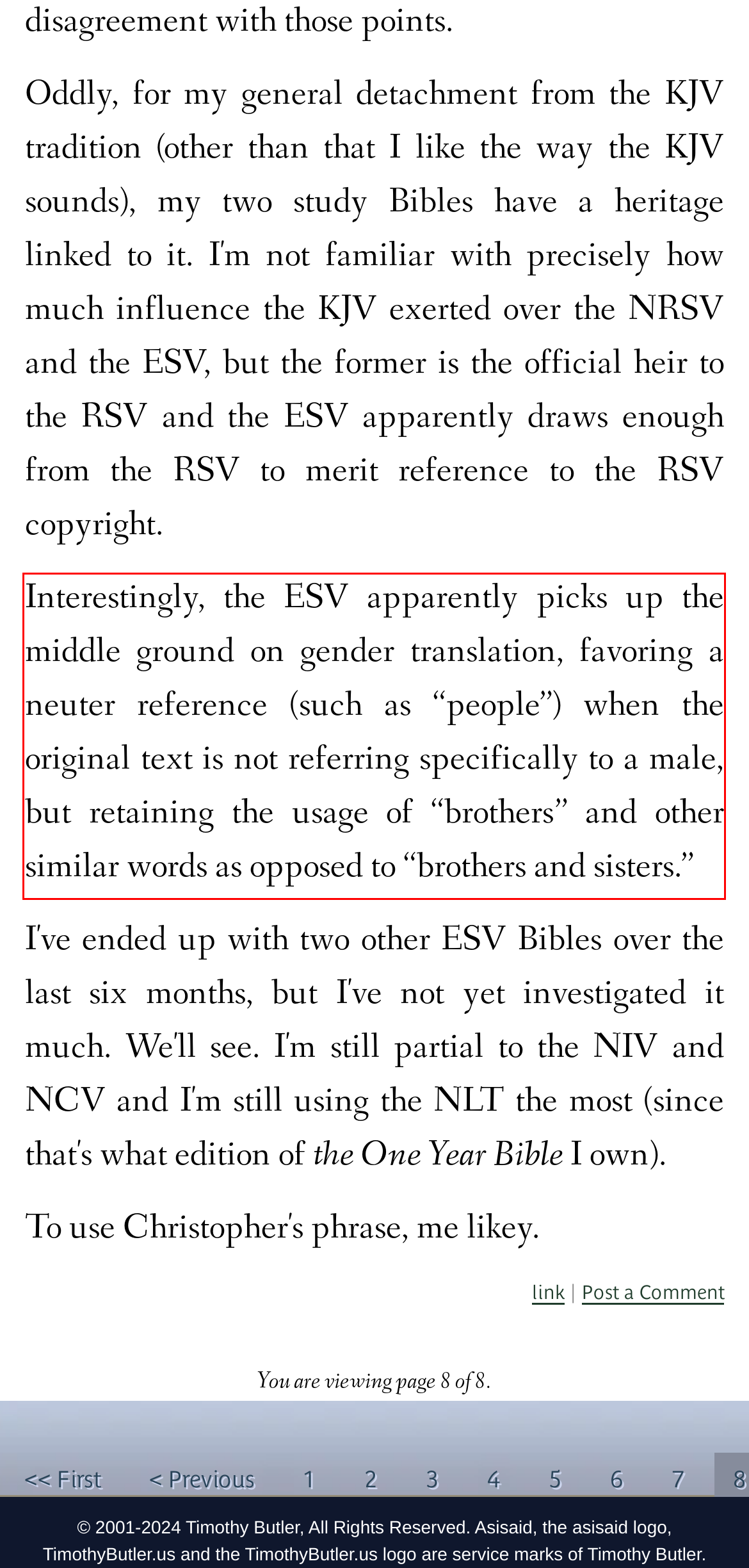There is a UI element on the webpage screenshot marked by a red bounding box. Extract and generate the text content from within this red box.

Interestingly, the ESV apparently picks up the middle ground on gender translation, favoring a neuter reference (such as “people”) when the original text is not referring specifically to a male, but retaining the usage of “brothers” and other similar words as opposed to “brothers and sisters.”